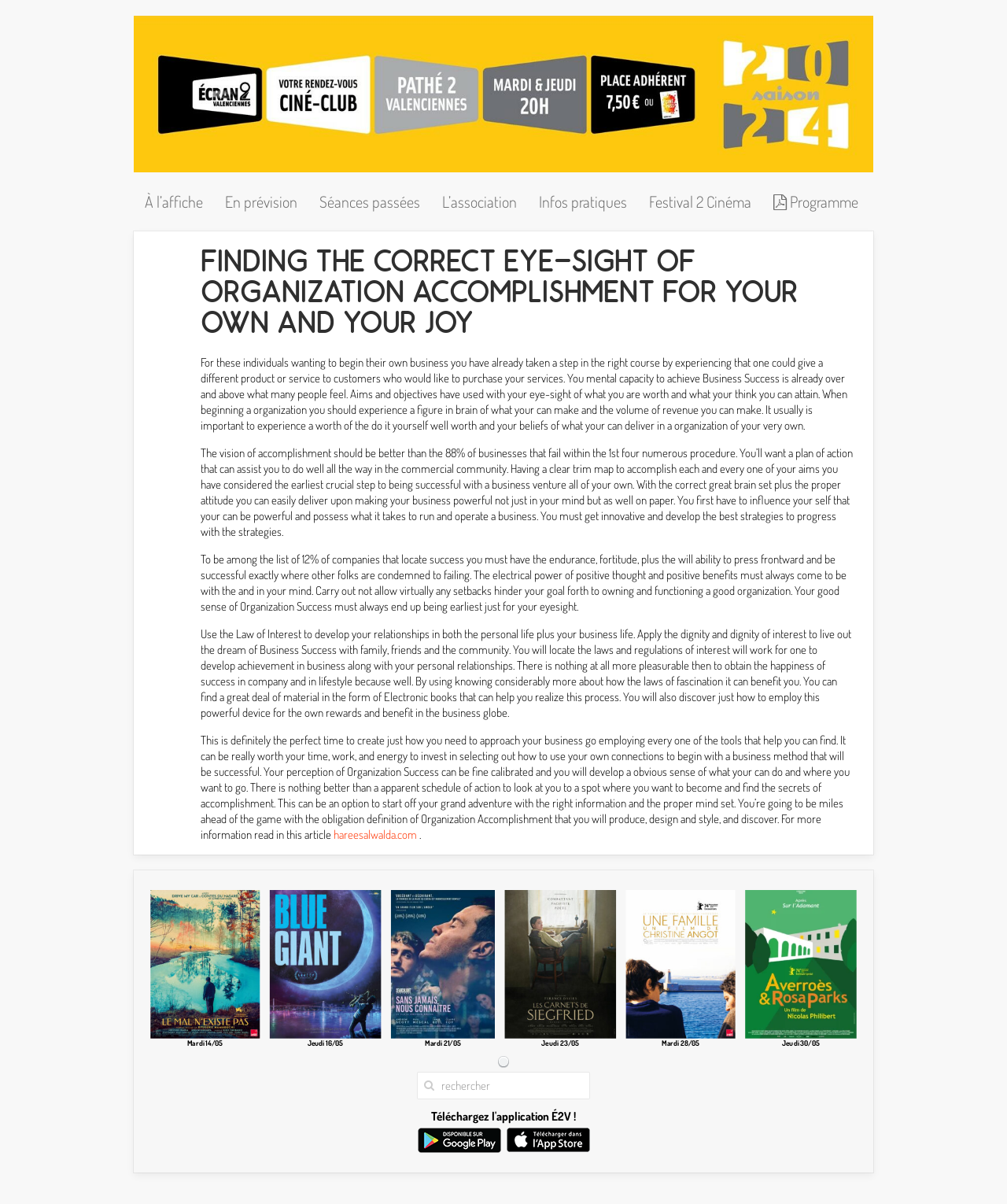Can you specify the bounding box coordinates of the area that needs to be clicked to fulfill the following instruction: "Search for something"?

[0.414, 0.89, 0.586, 0.913]